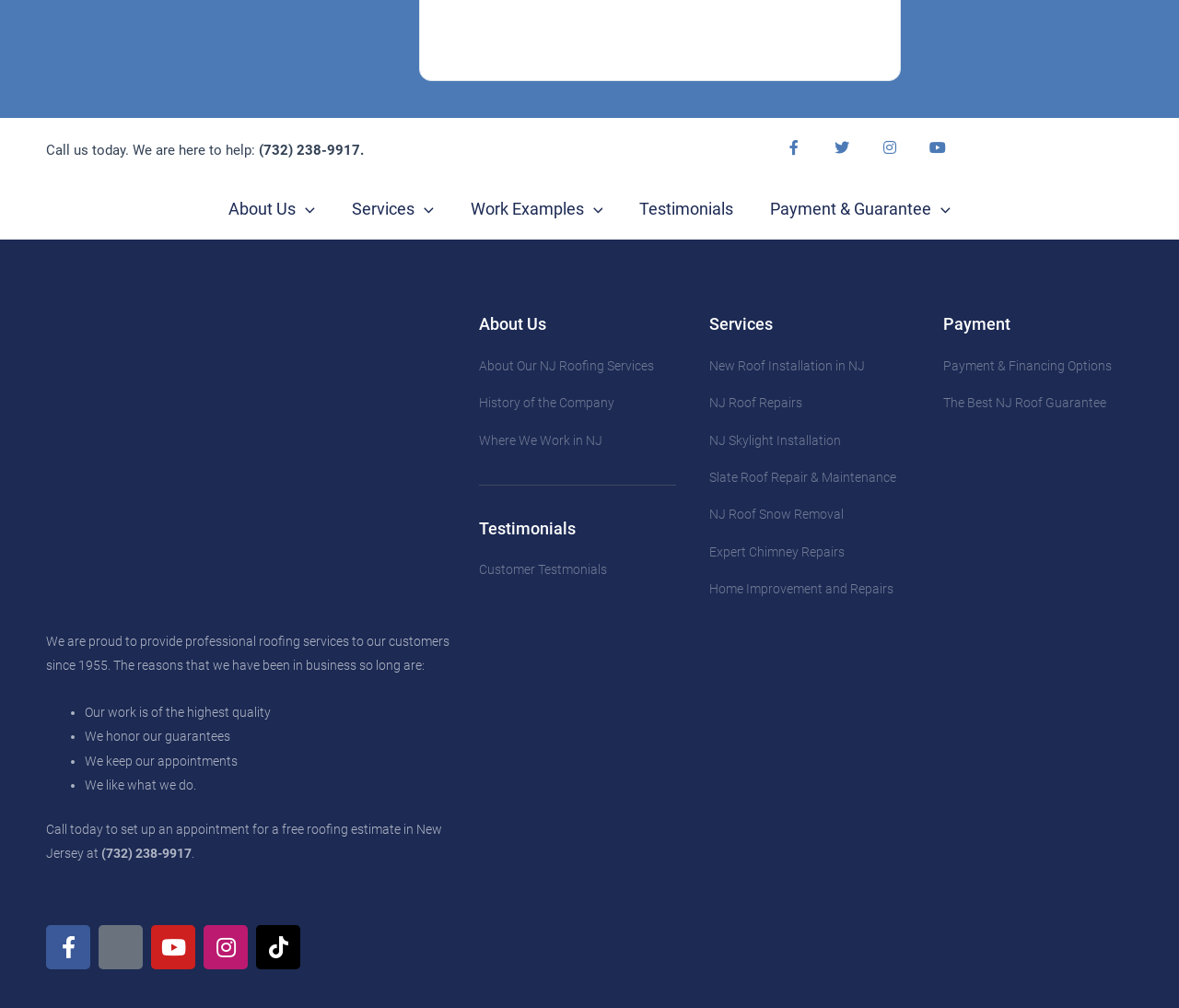What services does the company offer?
Look at the screenshot and respond with one word or a short phrase.

Roof installation, repairs, skylight installation, etc.